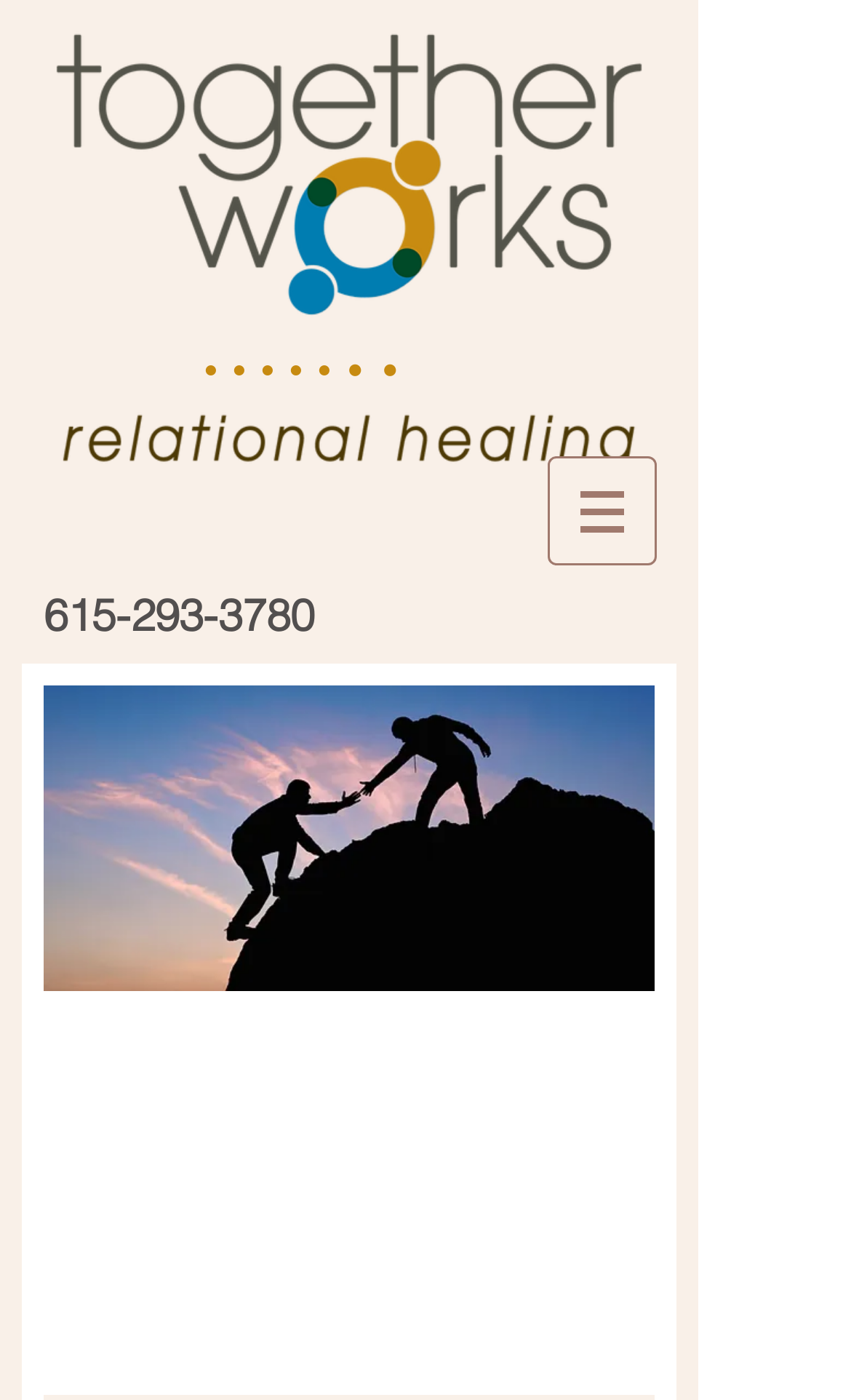Respond to the question below with a single word or phrase: What is the quote on the webpage?

Suffering is inevitable, but suffering alone is intolerable.